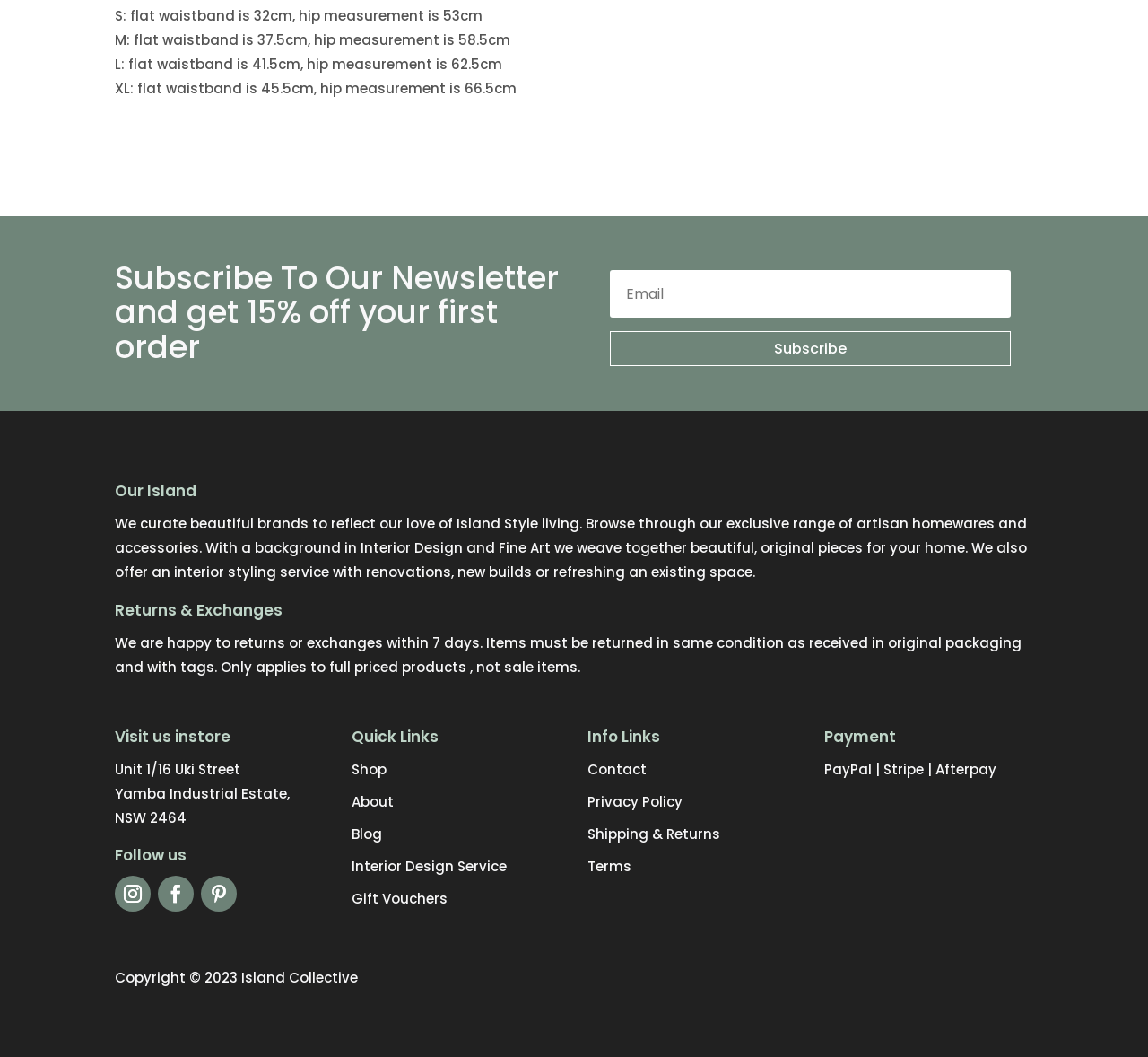Given the content of the image, can you provide a detailed answer to the question?
How can I get 15% off my first order?

I found the answer by reading the text 'Subscribe To Our Newsletter and get 15% off your first order' which is located at the top of the webpage.